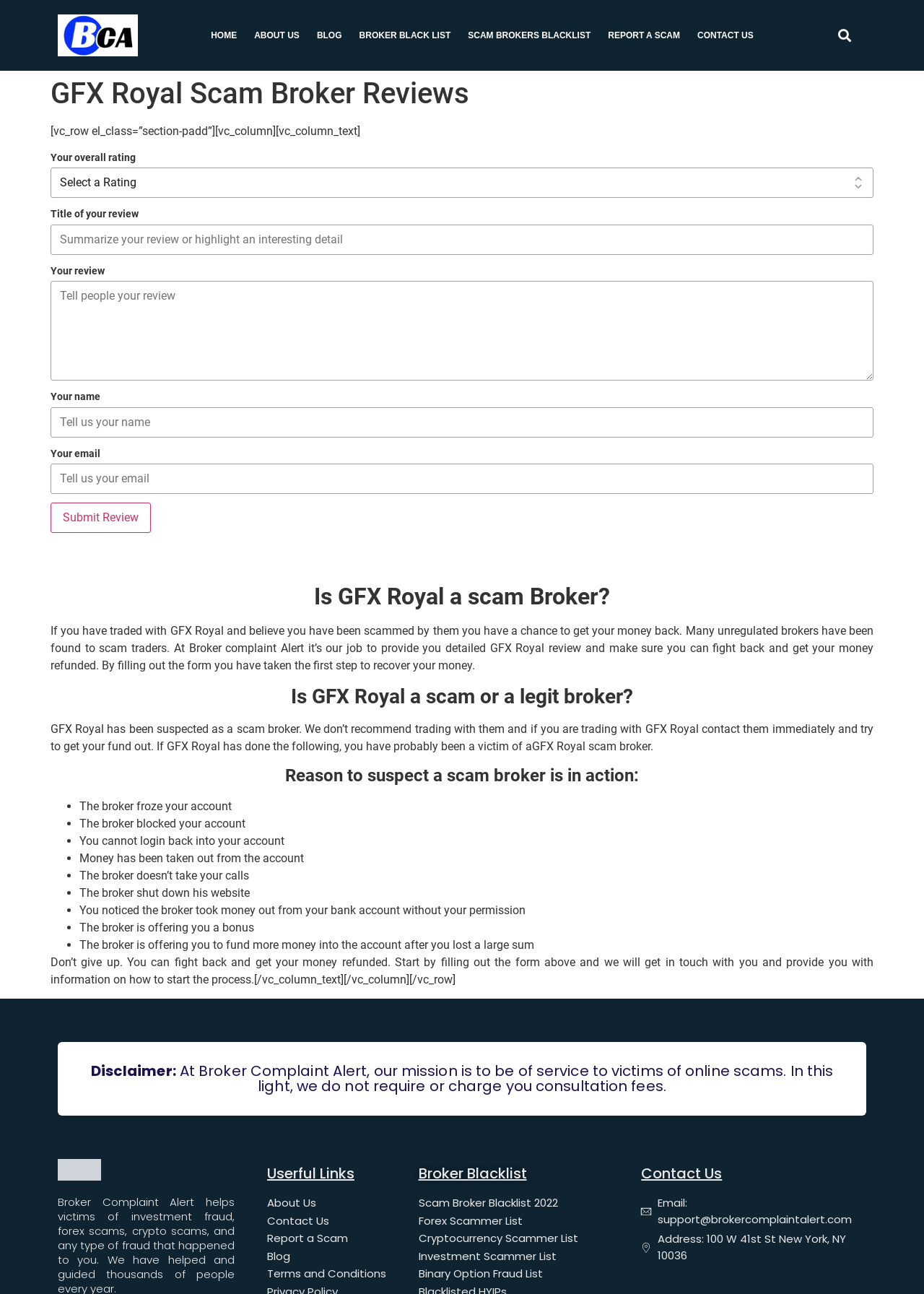Pinpoint the bounding box coordinates of the area that must be clicked to complete this instruction: "Submit a review".

[0.055, 0.389, 0.163, 0.412]